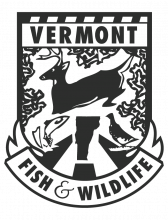Give a one-word or short phrase answer to the question: 
What types of wildlife are represented in the logo?

Deer, fish, and birds